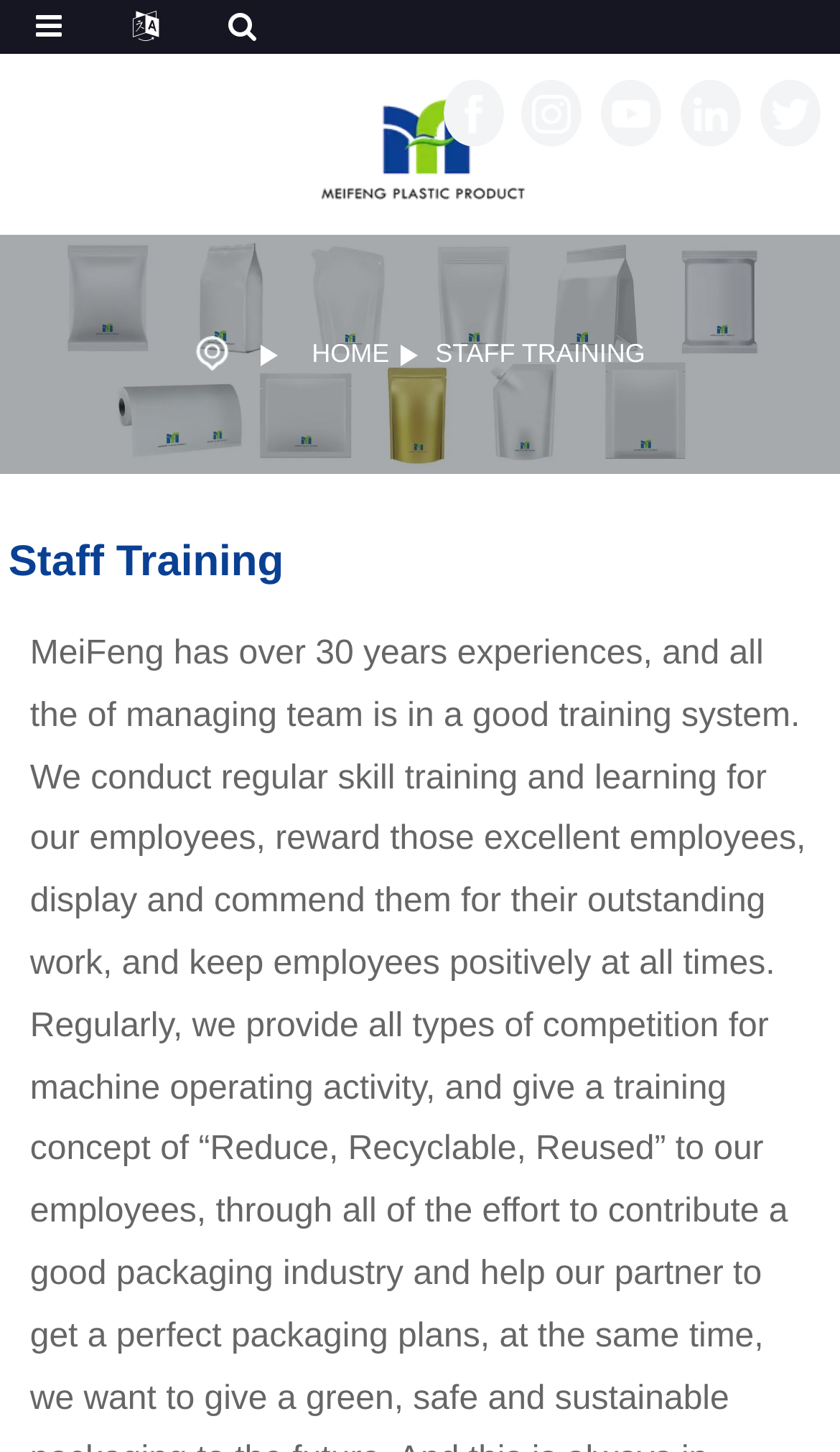Please determine the bounding box coordinates of the section I need to click to accomplish this instruction: "view STAFF TRAINING page".

[0.518, 0.234, 0.768, 0.254]